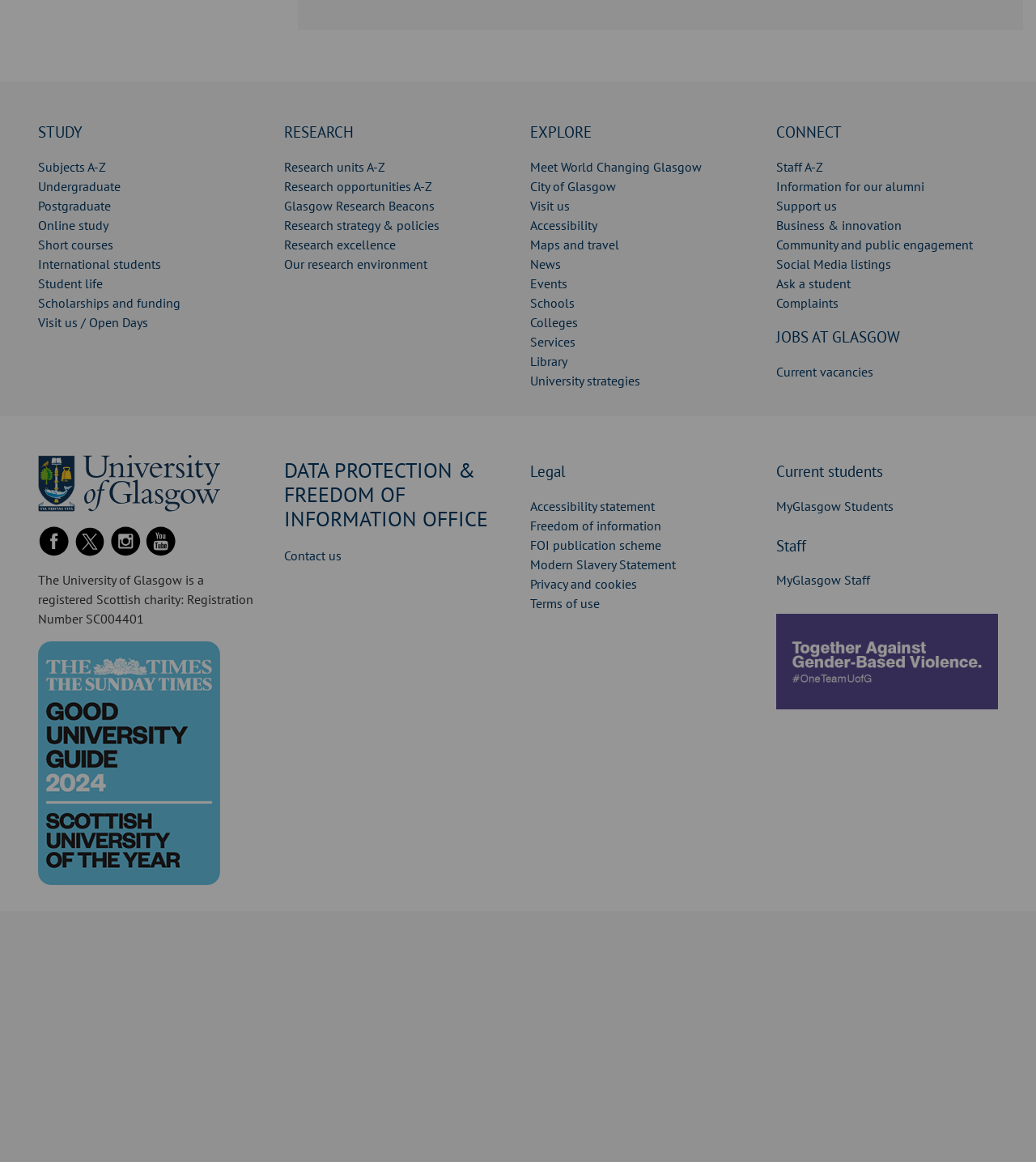Please identify the bounding box coordinates of the element I should click to complete this instruction: 'Visit the University of Glasgow'. The coordinates should be given as four float numbers between 0 and 1, like this: [left, top, right, bottom].

[0.037, 0.408, 0.212, 0.422]